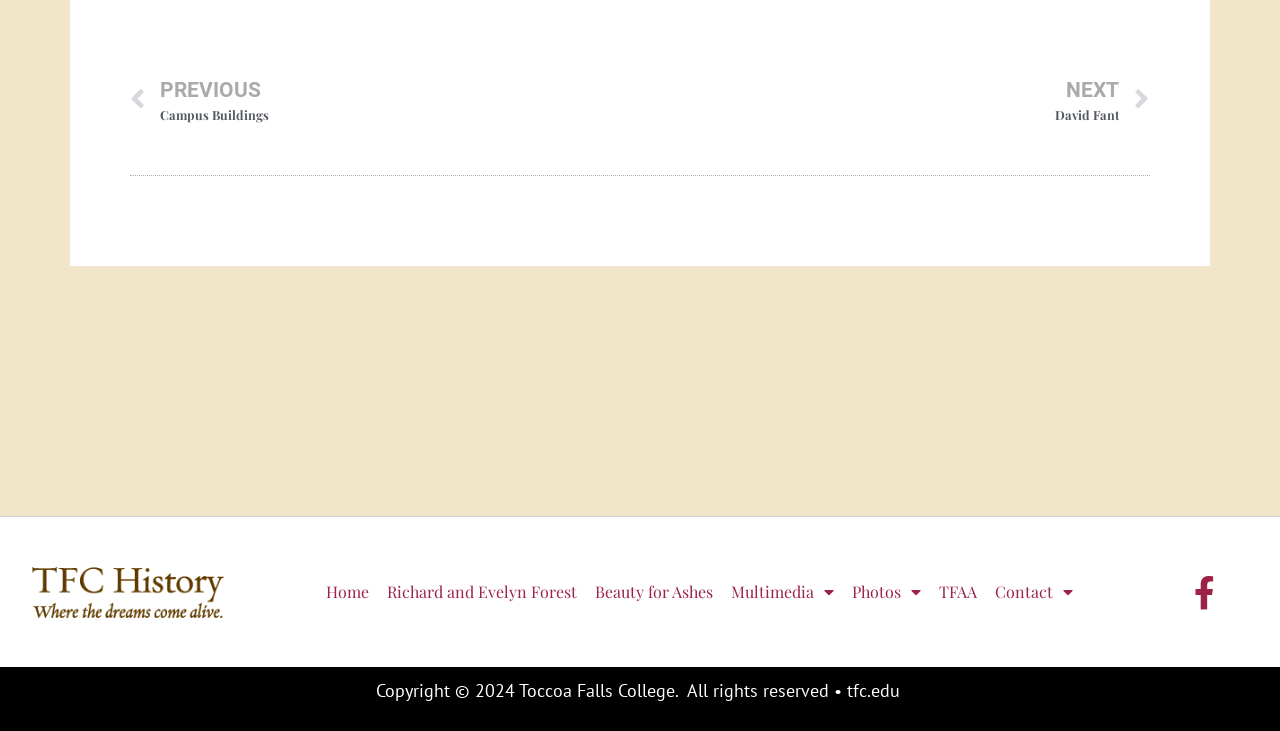Could you determine the bounding box coordinates of the clickable element to complete the instruction: "go to home page"? Provide the coordinates as four float numbers between 0 and 1, i.e., [left, top, right, bottom].

[0.248, 0.794, 0.295, 0.826]